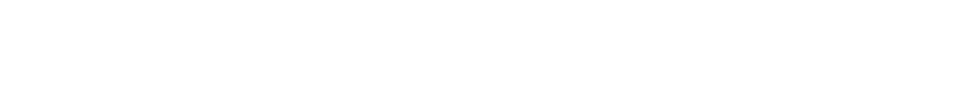What is emphasized in the logo design?
We need a detailed and exhaustive answer to the question. Please elaborate.

The design likely features a stylized interpretation of the company’s name, emphasizing both Houston's identity and the company's global reach in transportation, highlighting the company's connection to the city and its international scope.